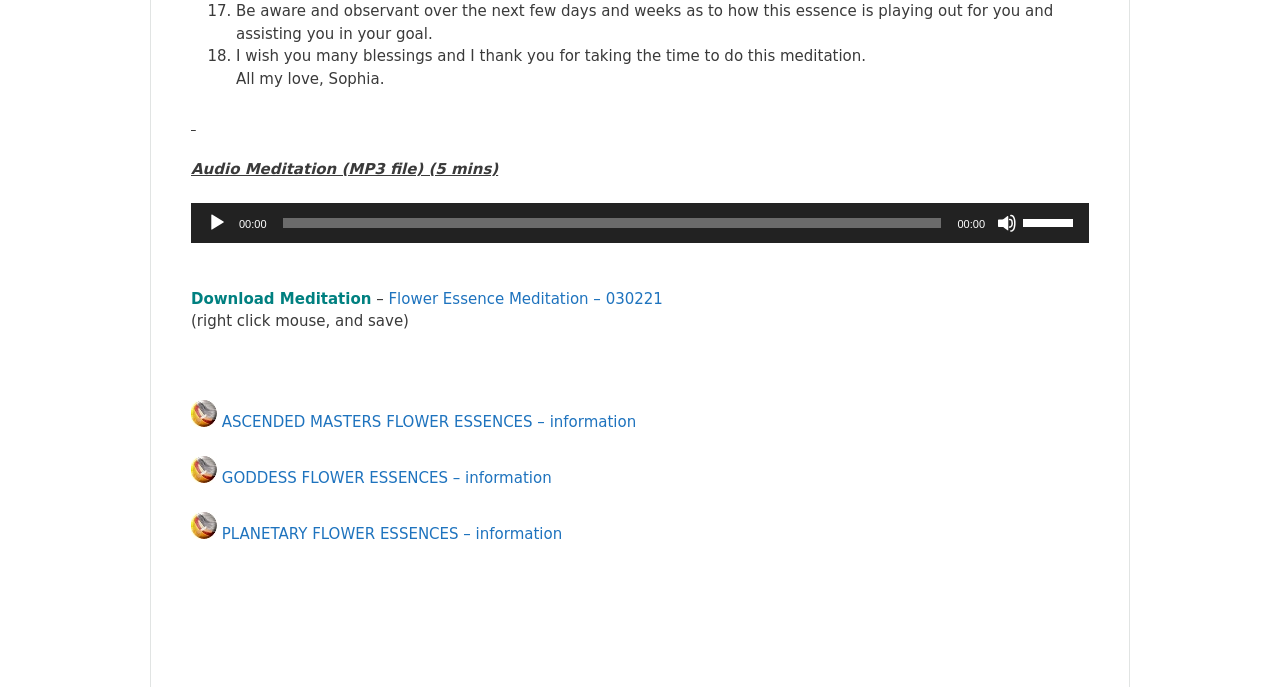Locate the bounding box coordinates of the clickable part needed for the task: "Play the audio meditation".

[0.162, 0.31, 0.177, 0.339]